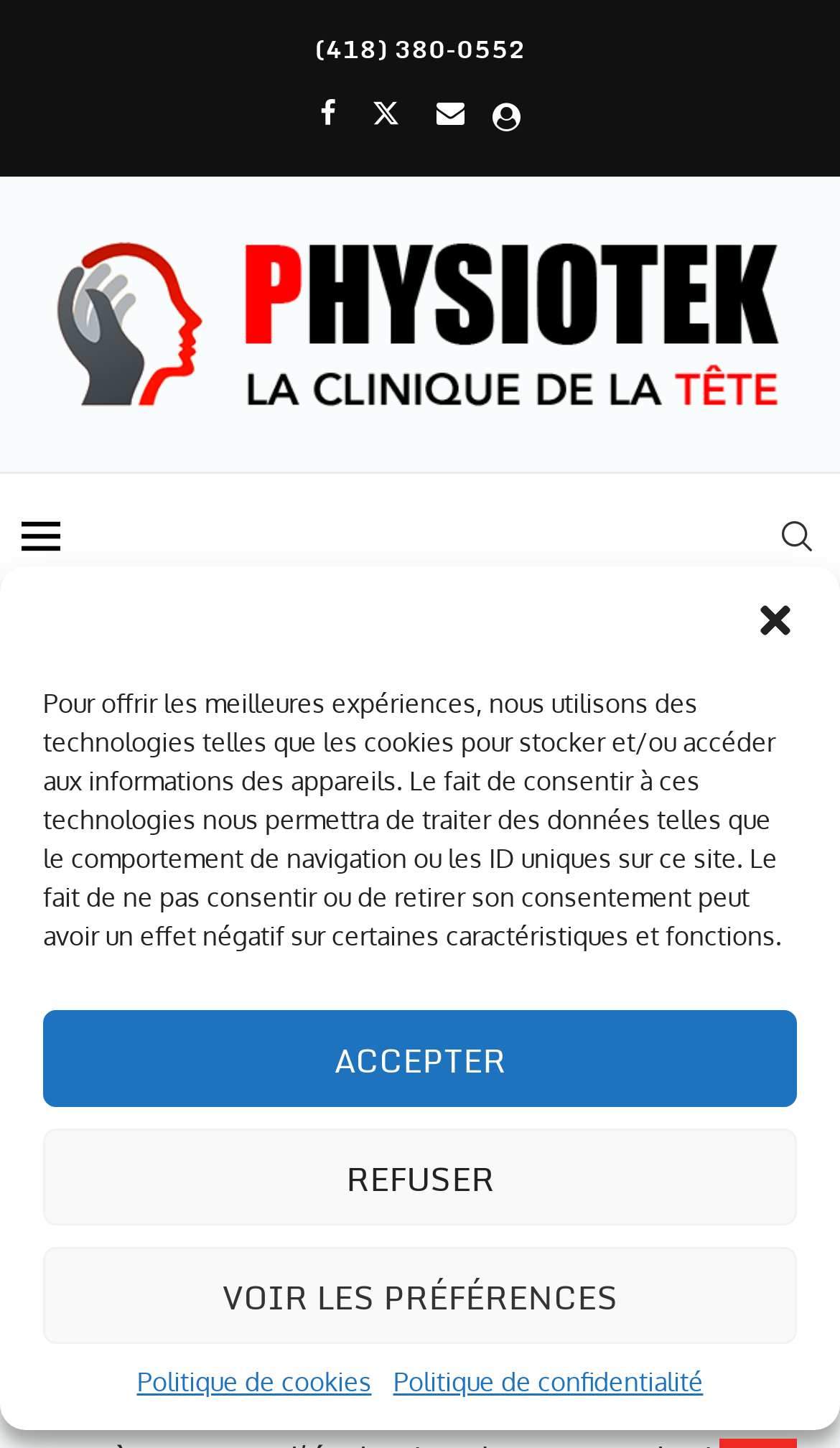Identify the bounding box of the UI element that matches this description: "alt="La Clinique de la Tête"".

[0.026, 0.144, 0.974, 0.303]